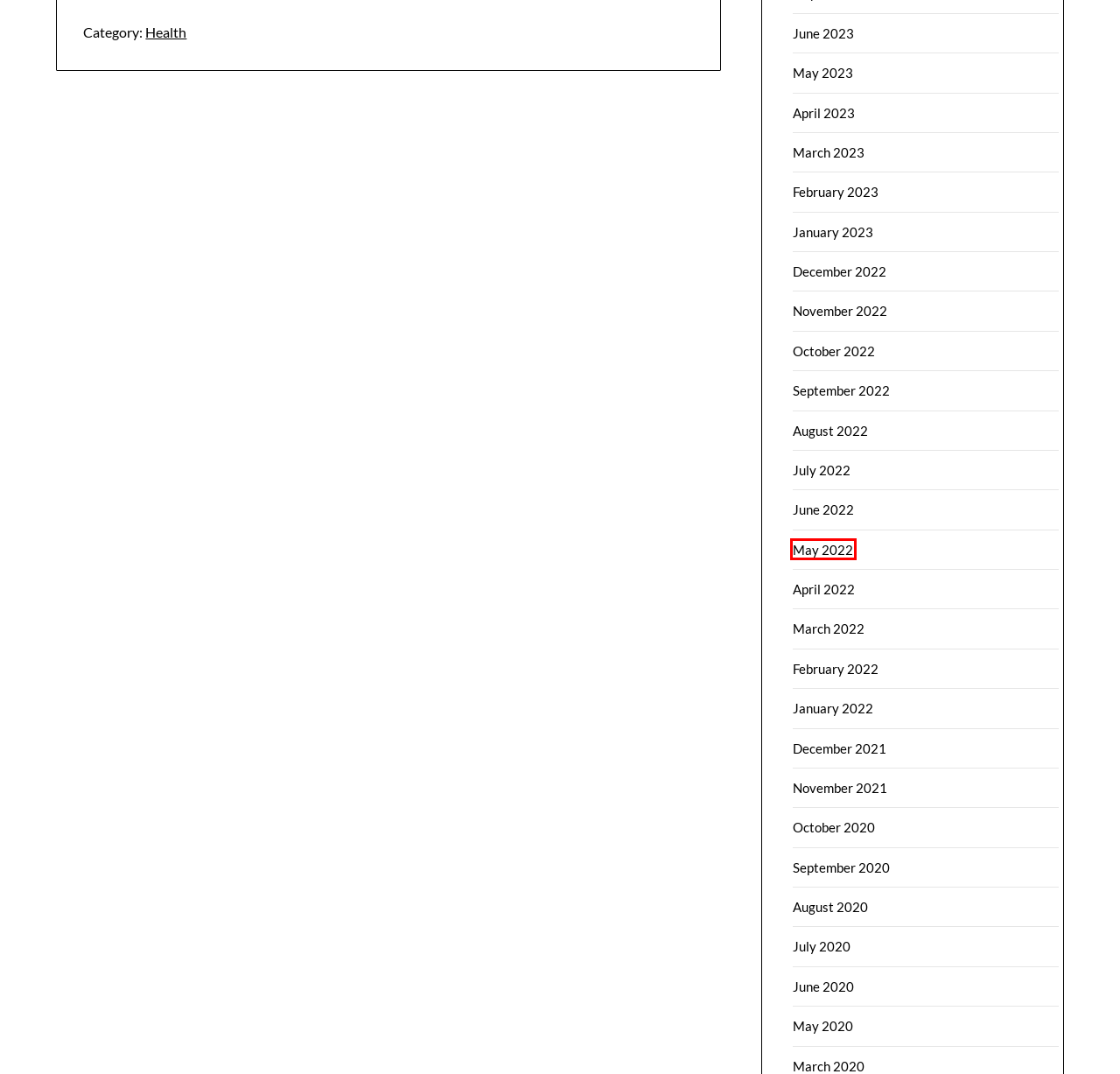You are given a screenshot of a webpage within which there is a red rectangle bounding box. Please choose the best webpage description that matches the new webpage after clicking the selected element in the bounding box. Here are the options:
A. September 2022 – Azdnug
B. April 2022 – Azdnug
C. August 2020 – Azdnug
D. March 2023 – Azdnug
E. January 2022 – Azdnug
F. May 2022 – Azdnug
G. July 2020 – Azdnug
H. June 2020 – Azdnug

F